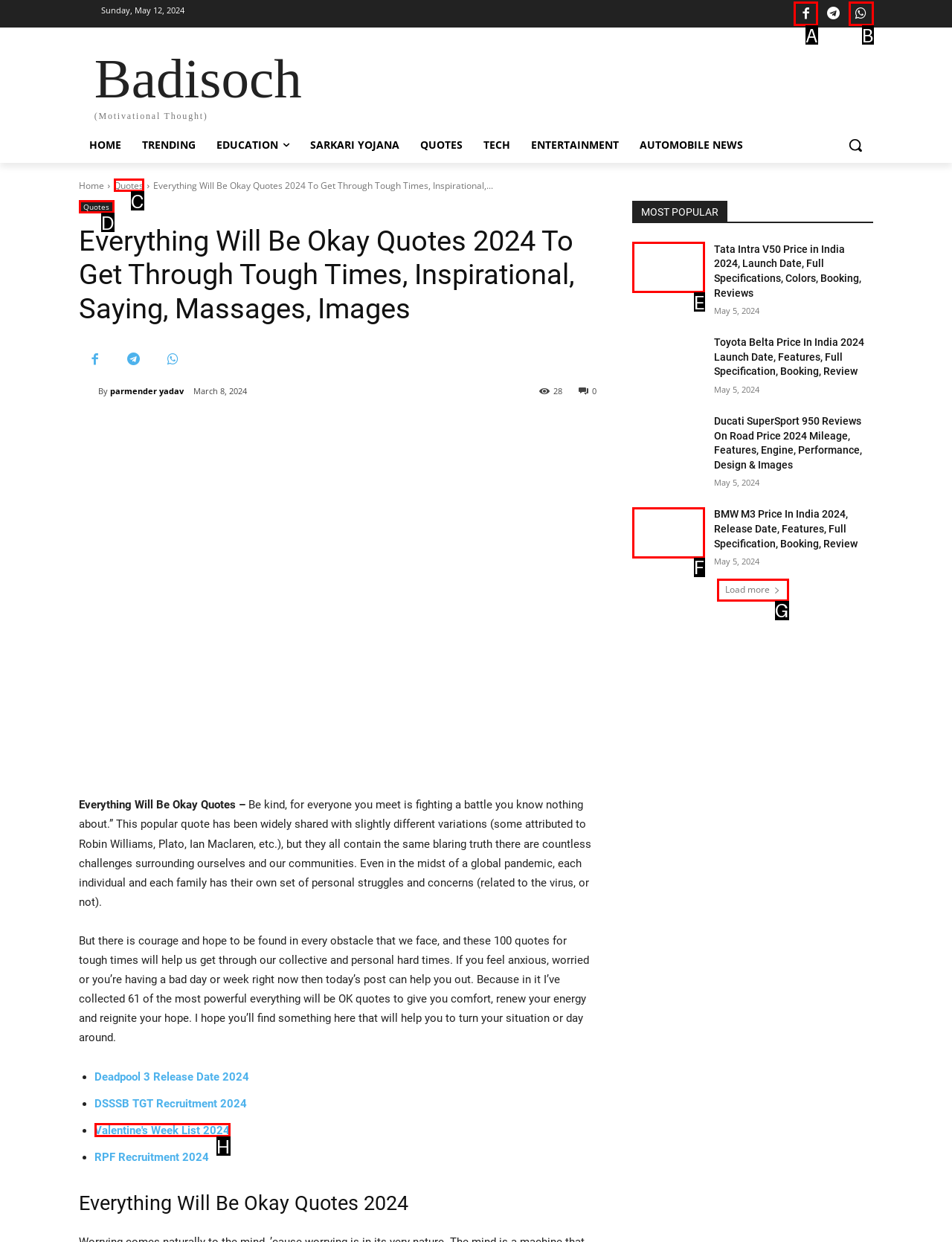Given the element description: Valentine's Week List 2024, choose the HTML element that aligns with it. Indicate your choice with the corresponding letter.

H